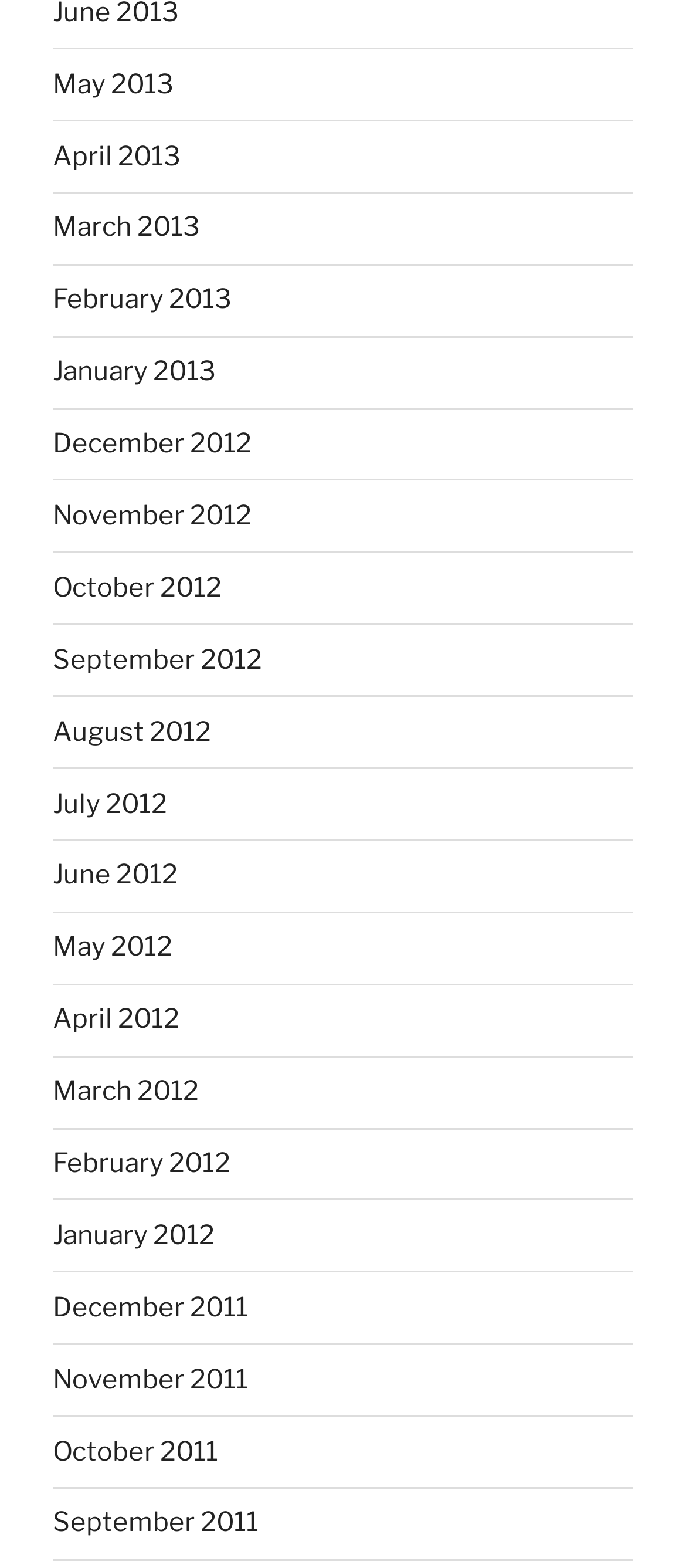Locate the bounding box coordinates of the item that should be clicked to fulfill the instruction: "view May 2013".

[0.077, 0.043, 0.254, 0.064]